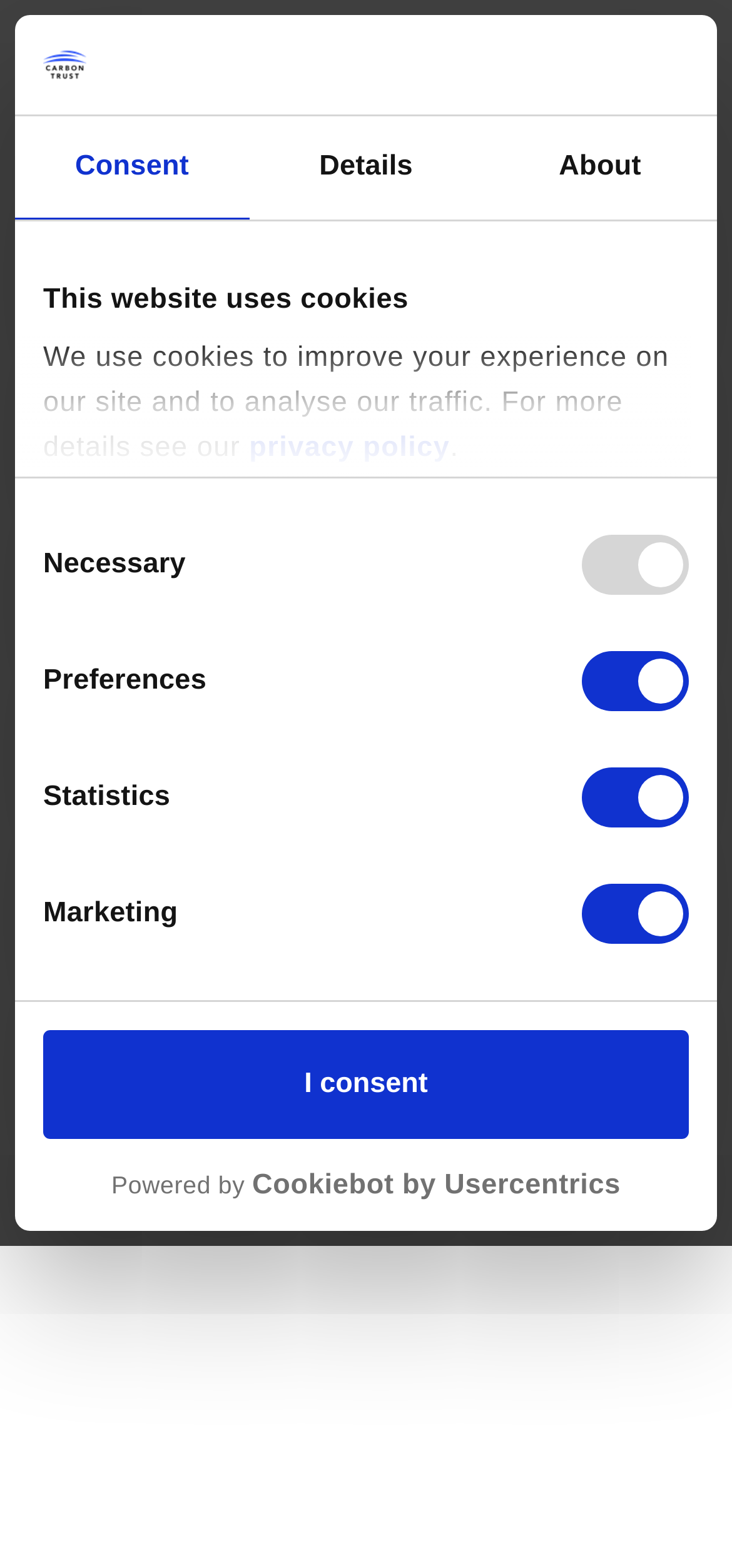What is the purpose of the cookies on this website? Please answer the question using a single word or phrase based on the image.

To improve experience and analyse traffic